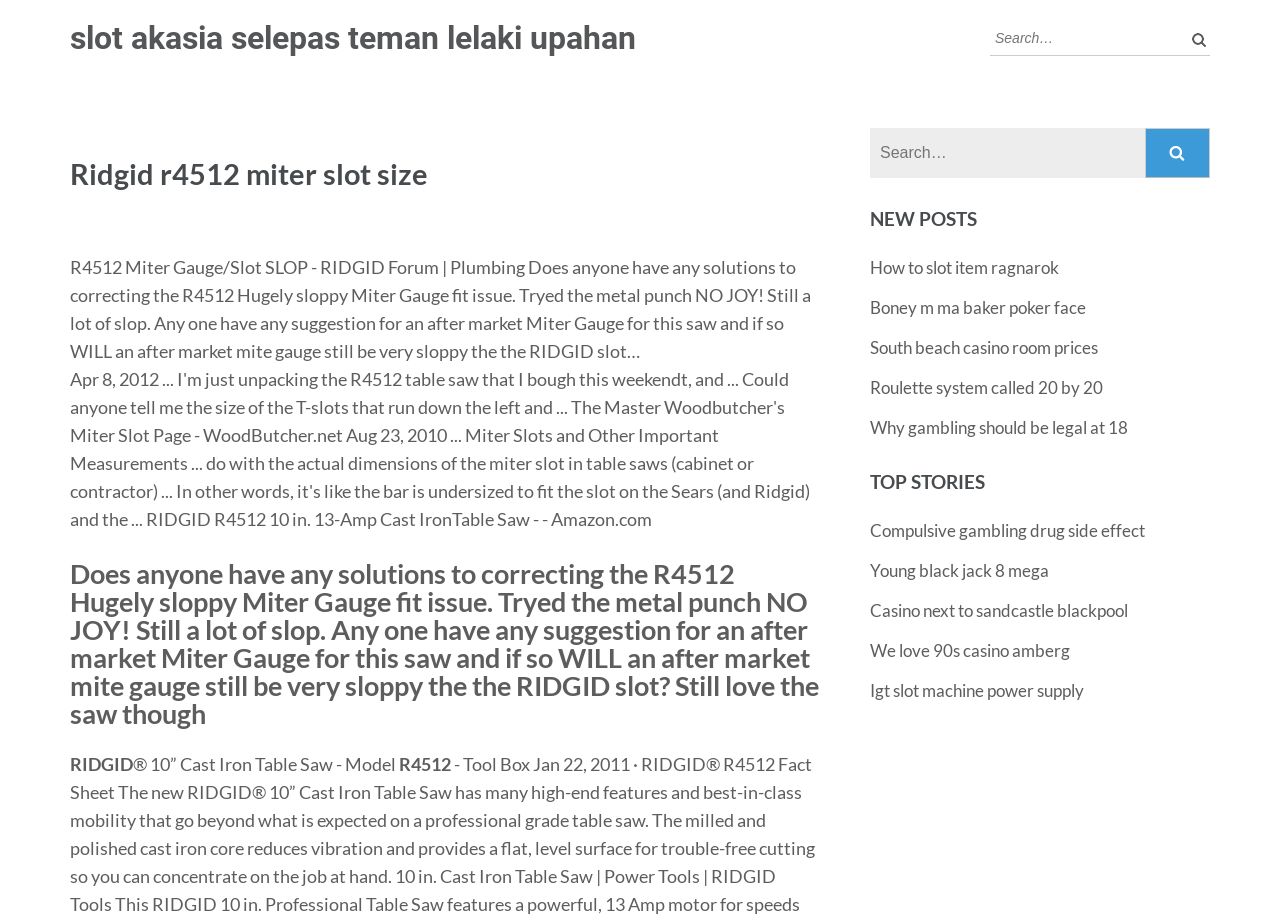What is the purpose of the search box?
Carefully examine the image and provide a detailed answer to the question.

The search box is located at the top right corner of the webpage, and it allows users to search for specific topics or keywords within the forum, making it easier to find relevant information.